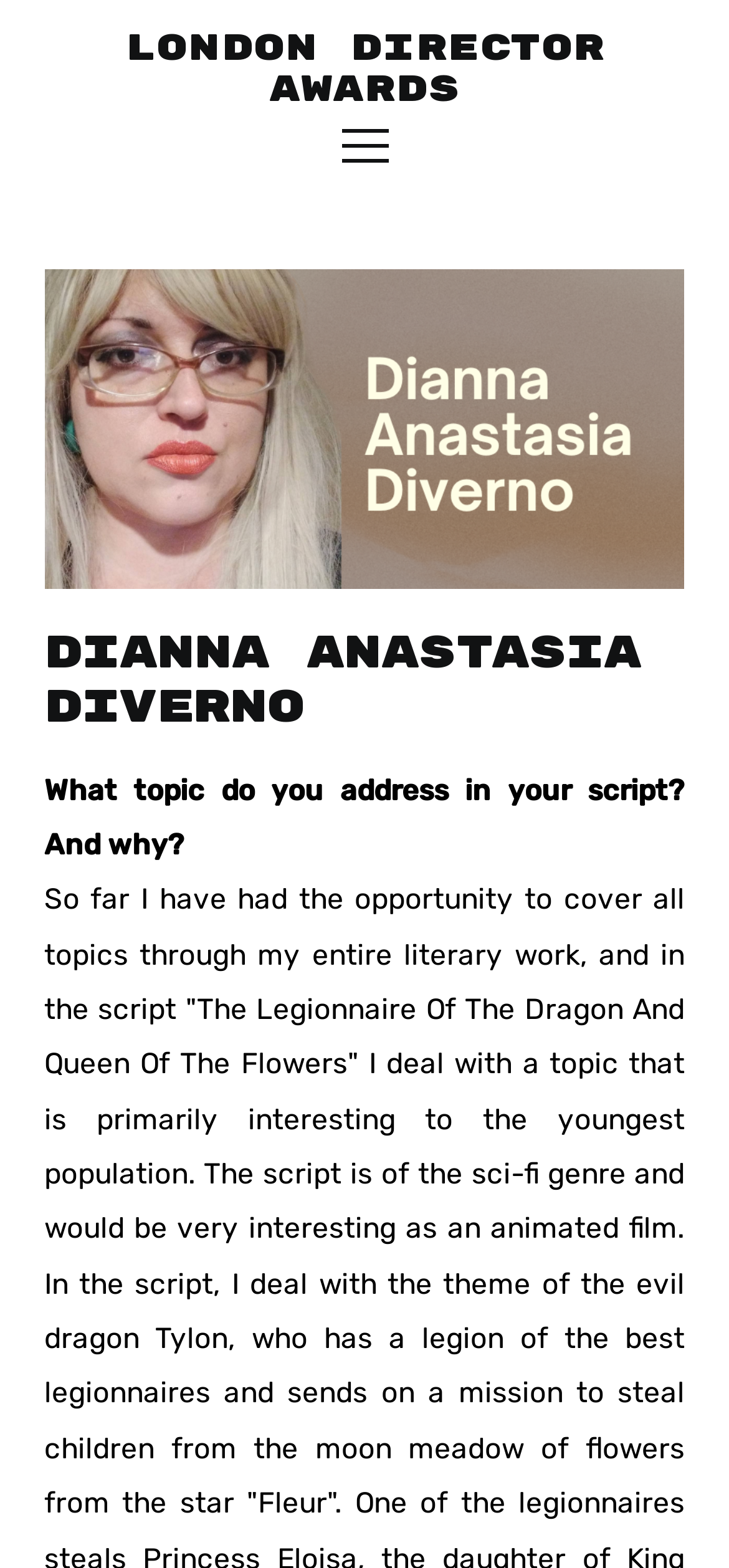Locate the UI element described as follows: "London Director Awards". Return the bounding box coordinates as four float numbers between 0 and 1 in the order [left, top, right, bottom].

[0.171, 0.016, 0.829, 0.071]